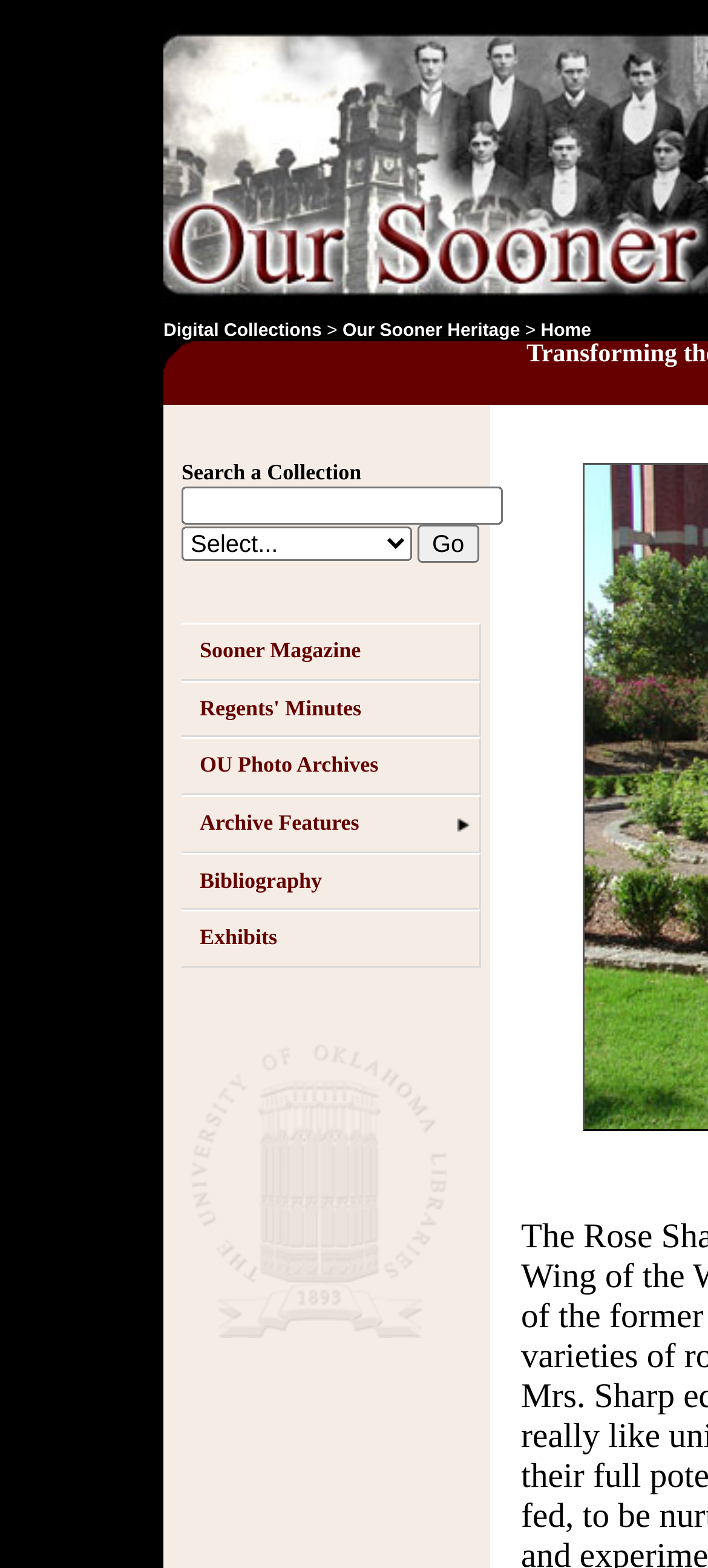Kindly respond to the following question with a single word or a brief phrase: 
How many links are on the top of the page?

3